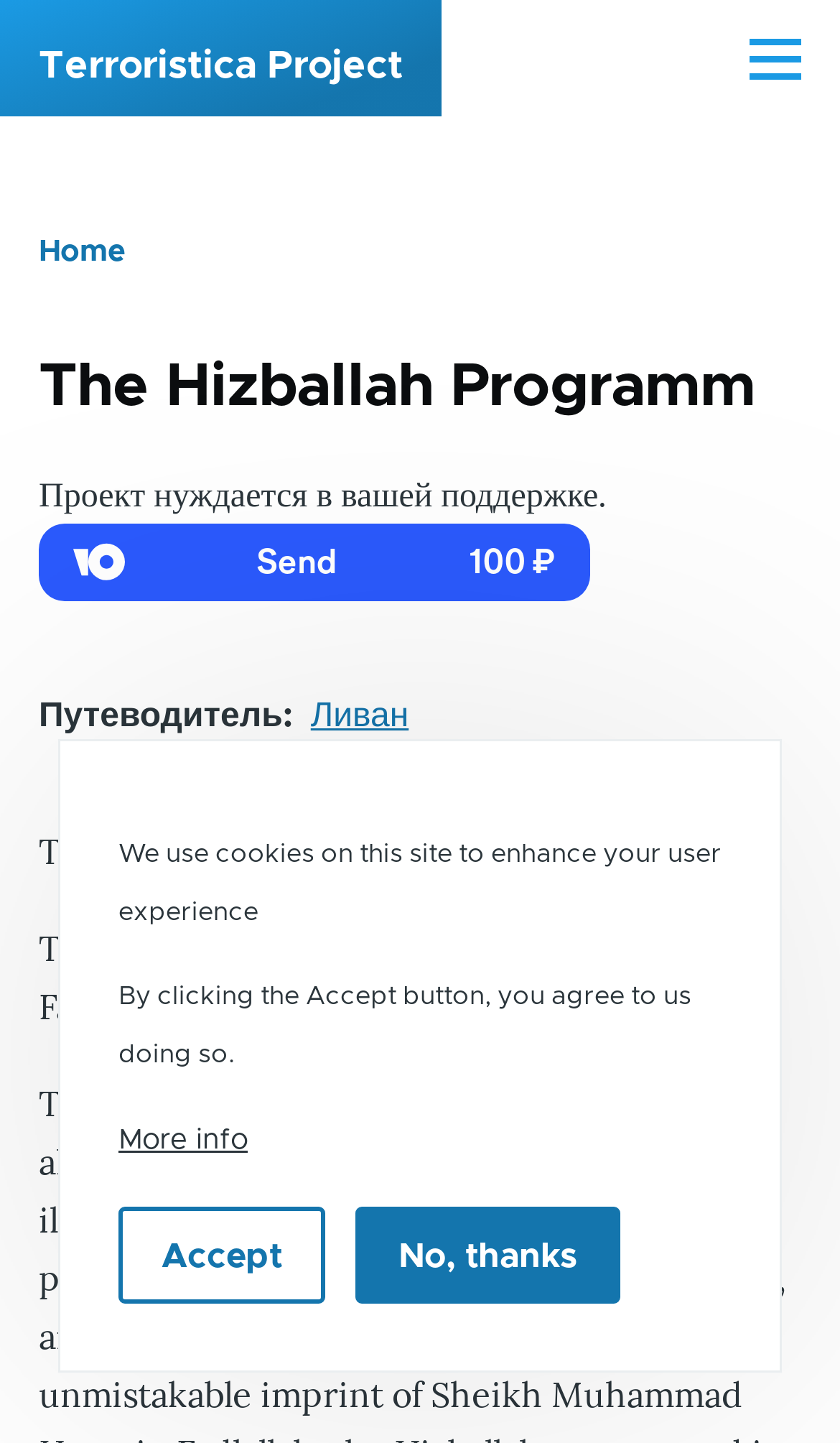What is the name of the quarterly mentioned?
Please respond to the question with a detailed and well-explained answer.

I found the answer by examining the iframe content, where it says 'The Jerusalem Quarterly, number Forty-Eight, Fall'.